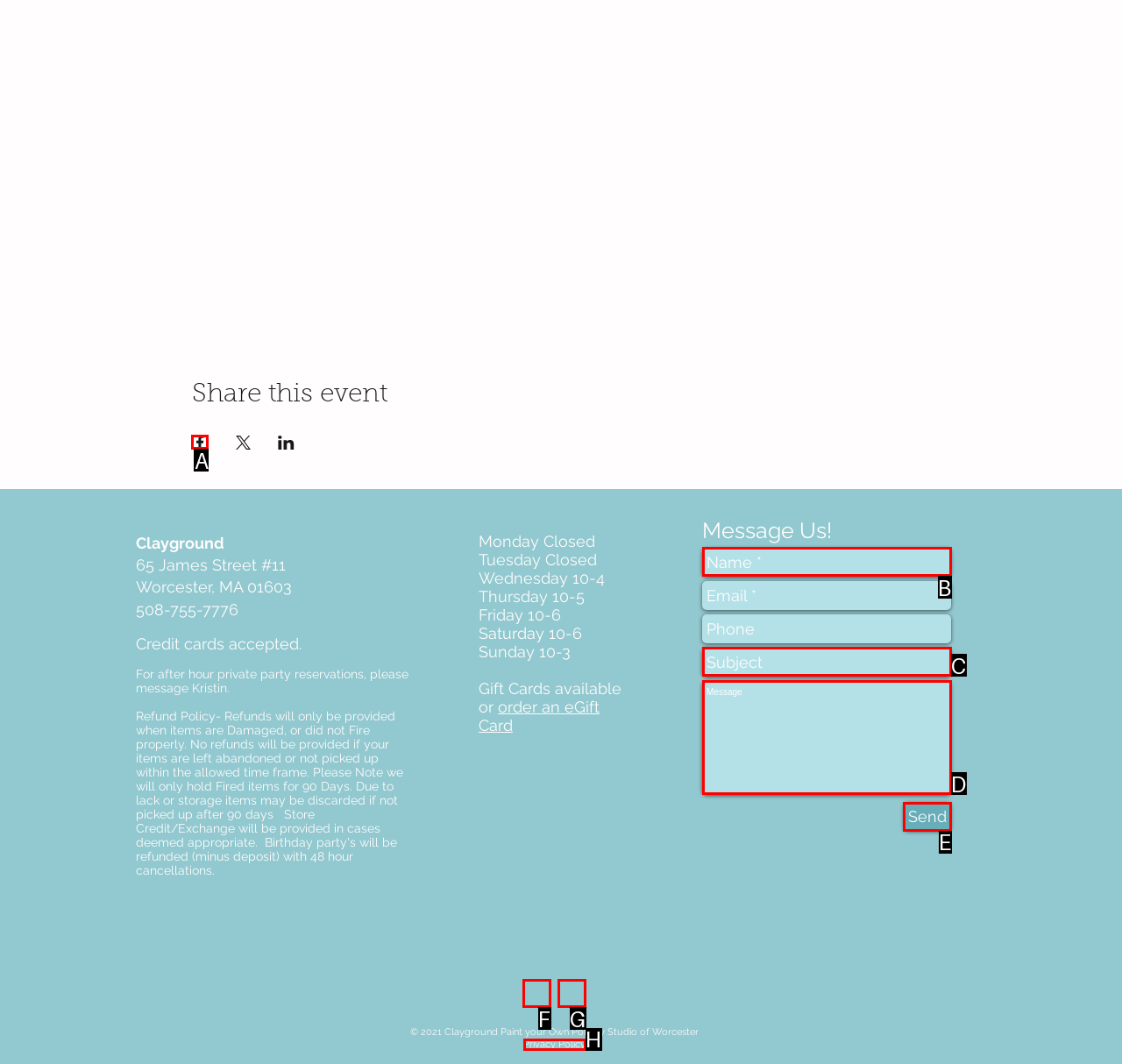Select the HTML element to finish the task: Send a message Reply with the letter of the correct option.

E